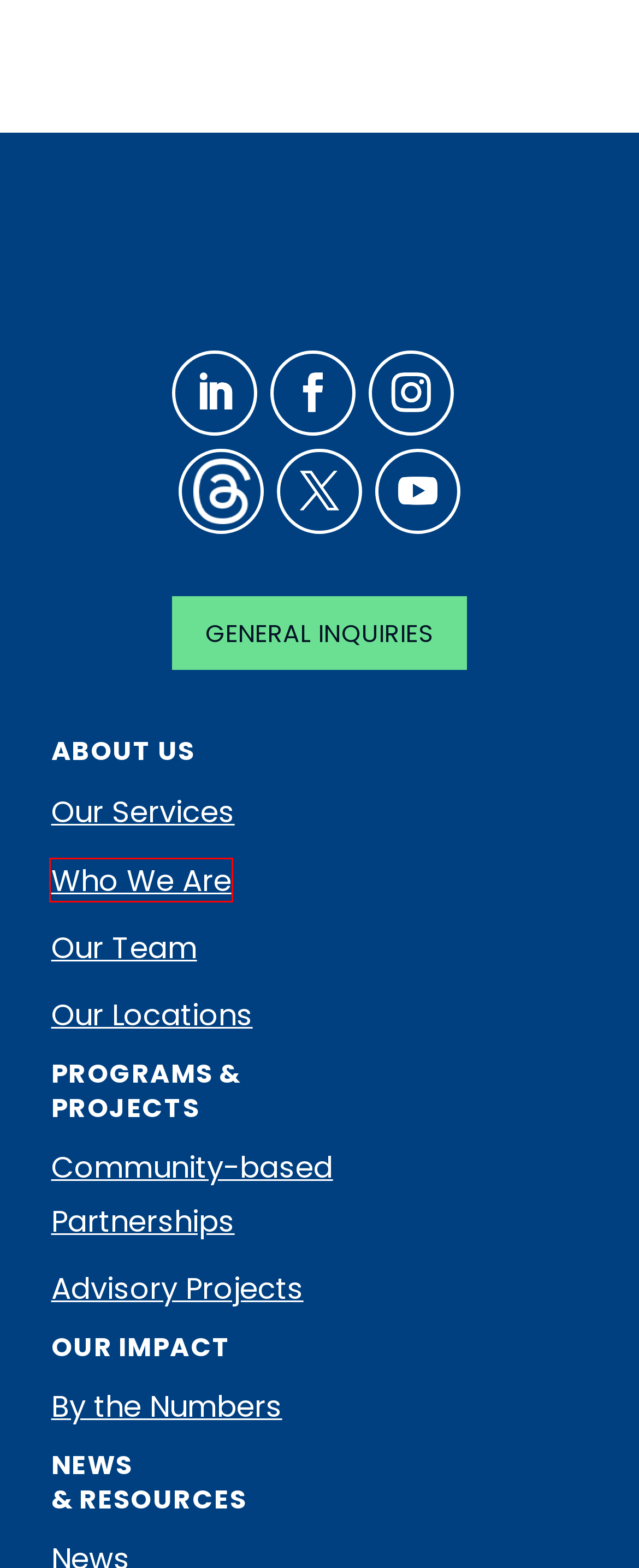A screenshot of a webpage is given, marked with a red bounding box around a UI element. Please select the most appropriate webpage description that fits the new page after clicking the highlighted element. Here are the candidates:
A. Home - CIS
B. CIS Privacy Policy - CIS
C. Our Services - CIS
D. Who We Are - CIS
E. Website Cookie Policy - CIS
F. Climate Resilience Archives - CIS
G. Our Impact - CIS
H. Advisory Projects Archives - CIS

D